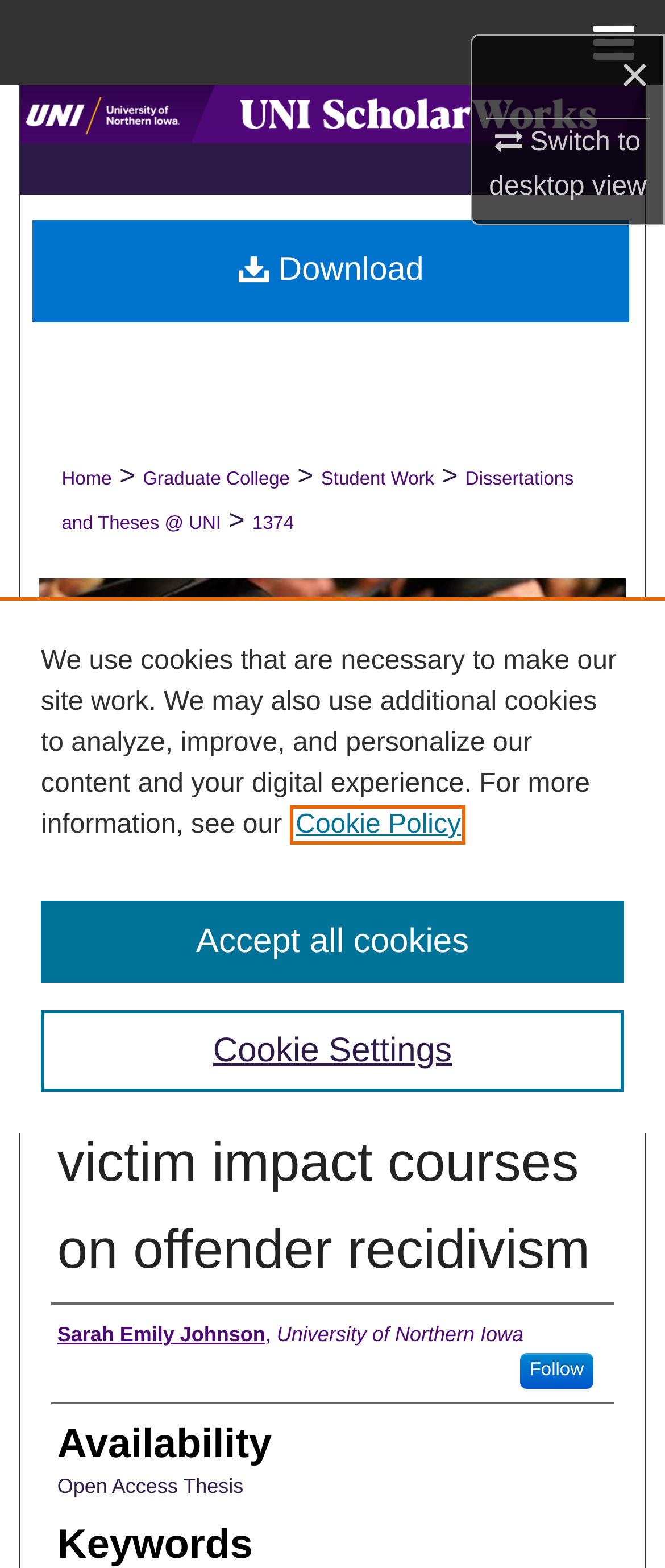Review the image closely and give a comprehensive answer to the question: What is the topic of this thesis related to?

I found the answer by looking at the keywords section which contains the text 'Drunk driving -- Prevention, Recidivism'.